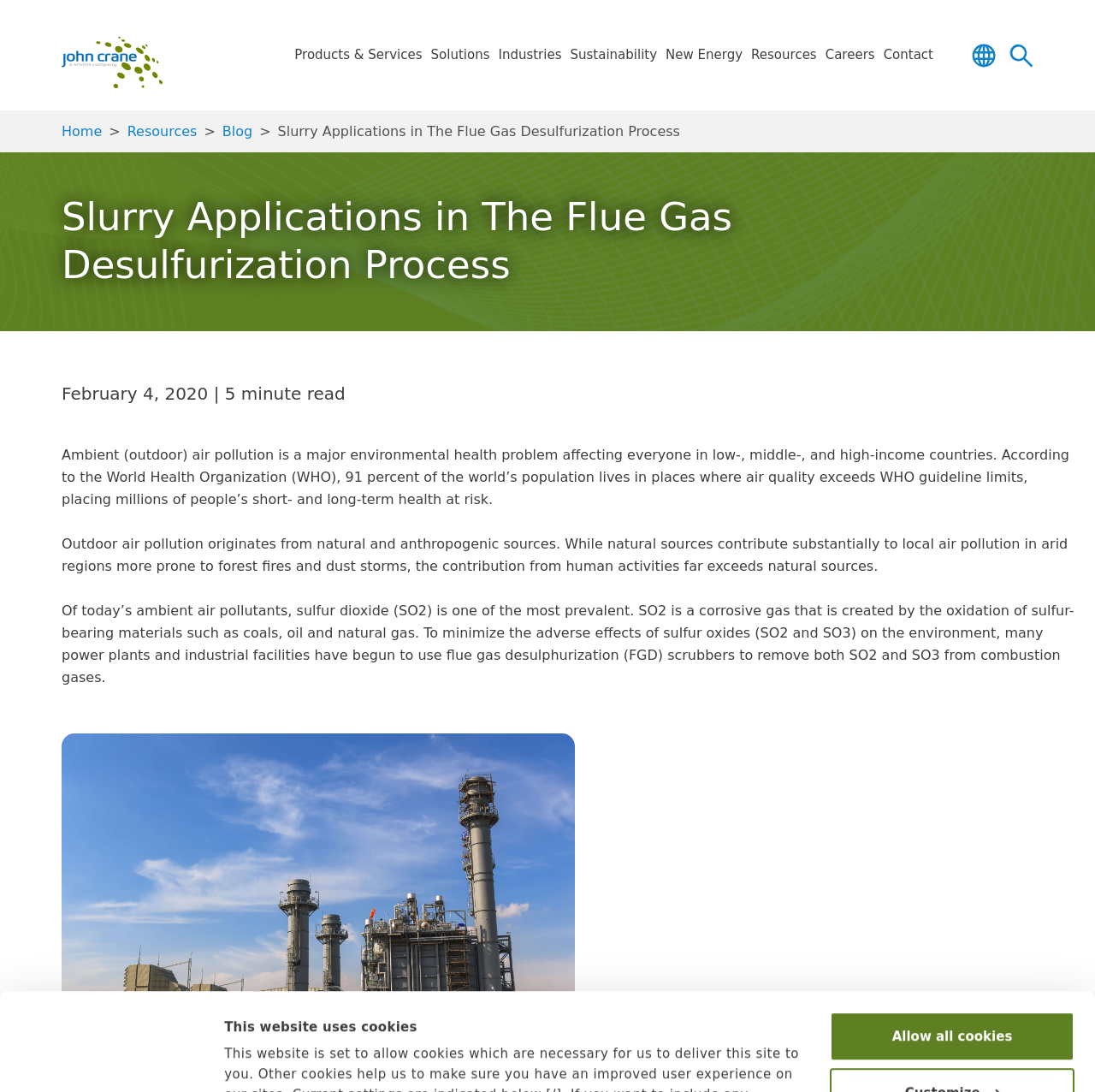Can you find and generate the webpage's heading?

Slurry Applications in The Flue Gas Desulfurization Process